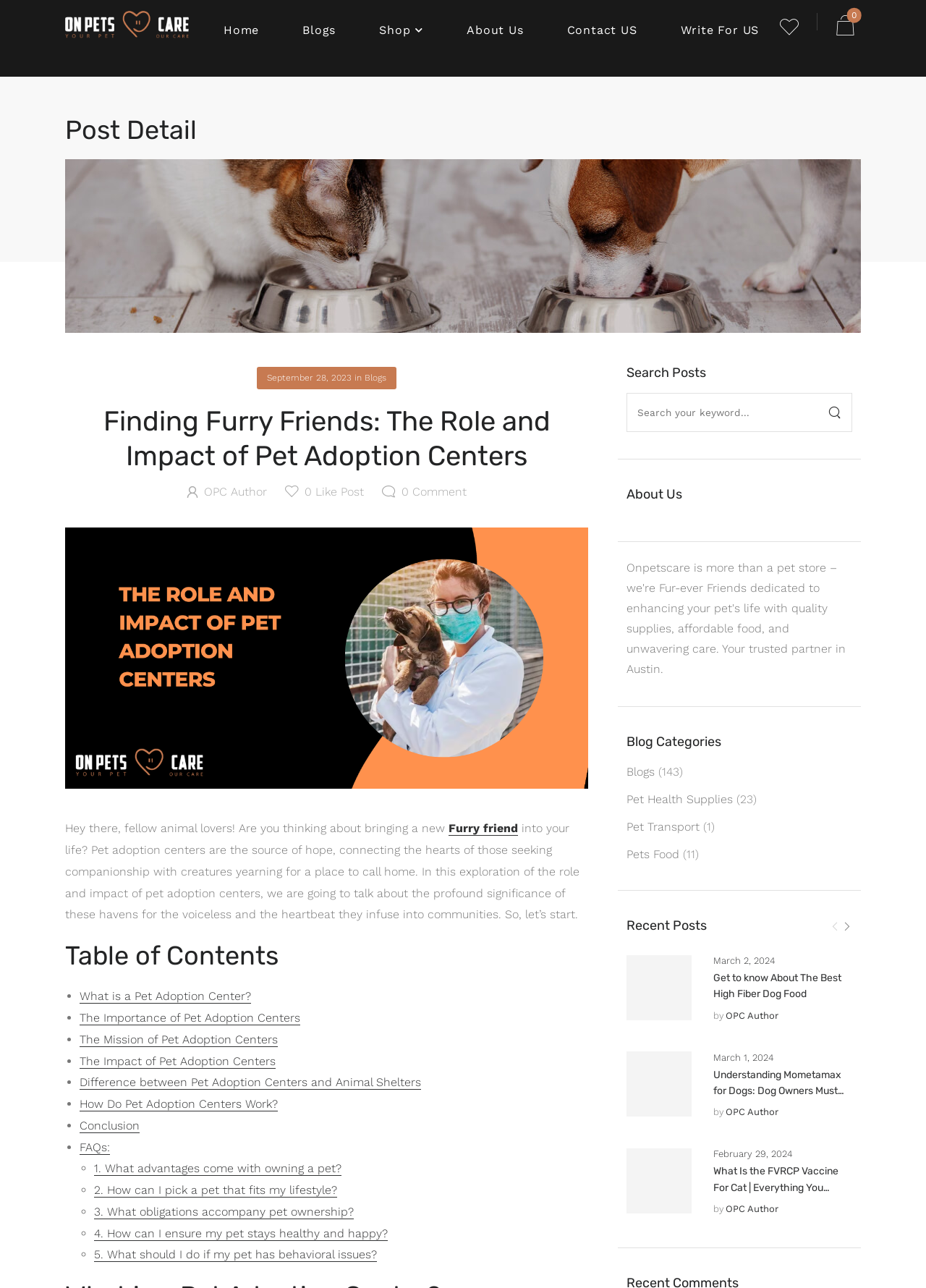Please provide a comprehensive answer to the question based on the screenshot: What is the title of the first article?

The first article is listed under the 'Recent Posts' heading, and its title is 'Get to know About The Best High Fiber Dog Food', which is a link.